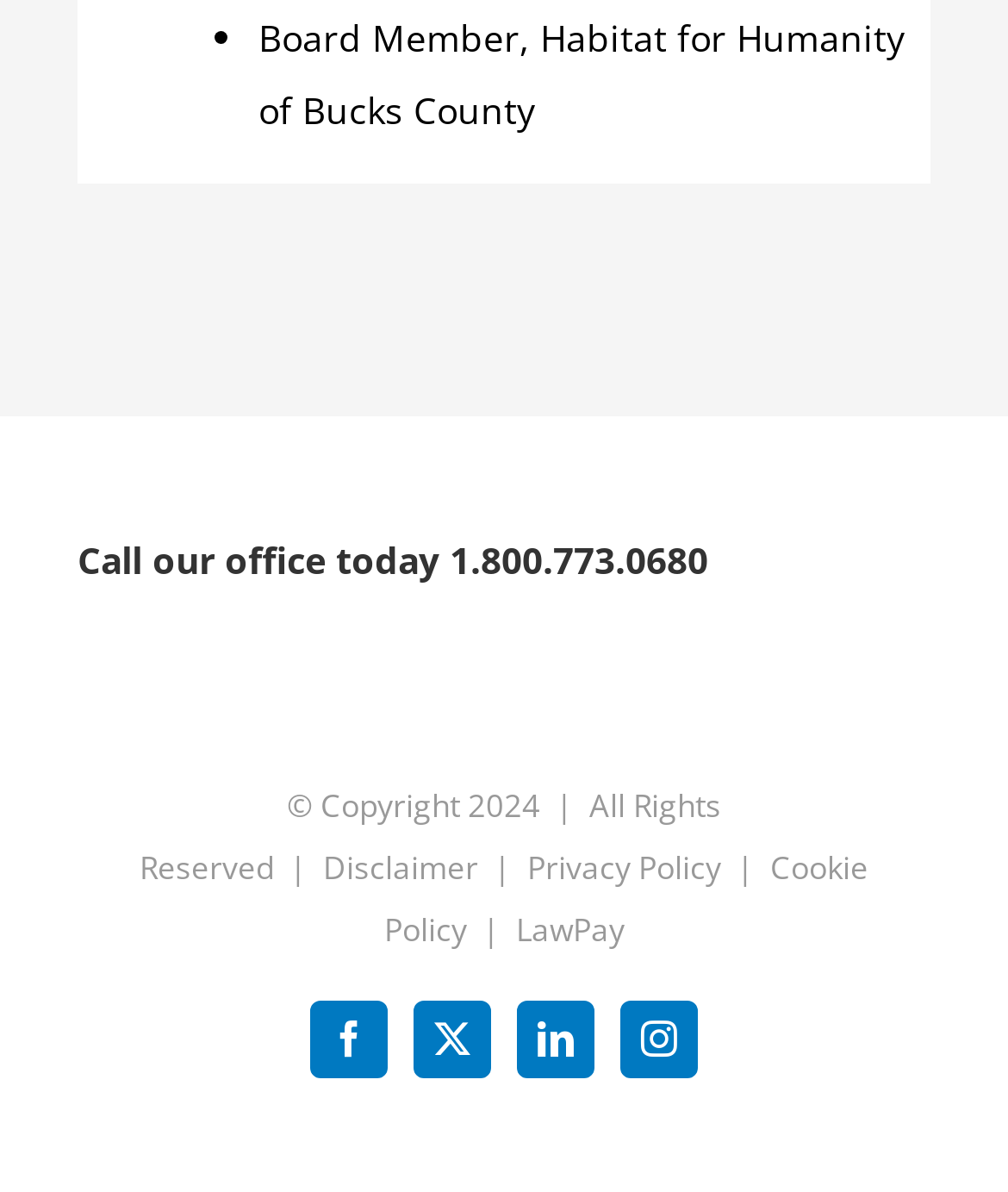What is the name of the payment method linked?
Please provide a detailed answer to the question.

The name of the payment method can be found in the LayoutTable section, specifically in the link element with the text 'LawPay'.